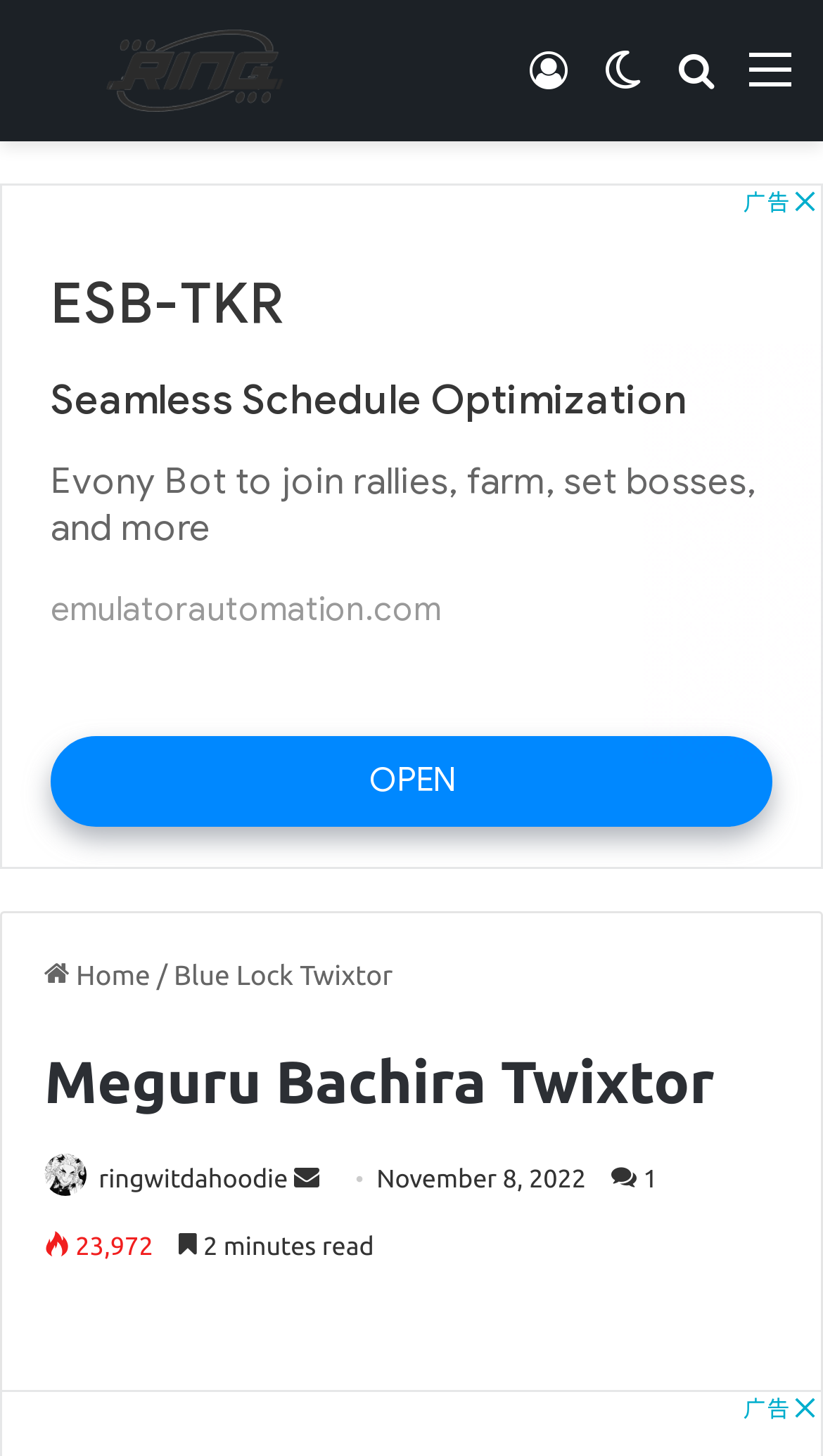Refer to the screenshot and answer the following question in detail:
What is the estimated reading time of the article?

I found the static text '2 minutes read' which indicates the estimated reading time of the article.